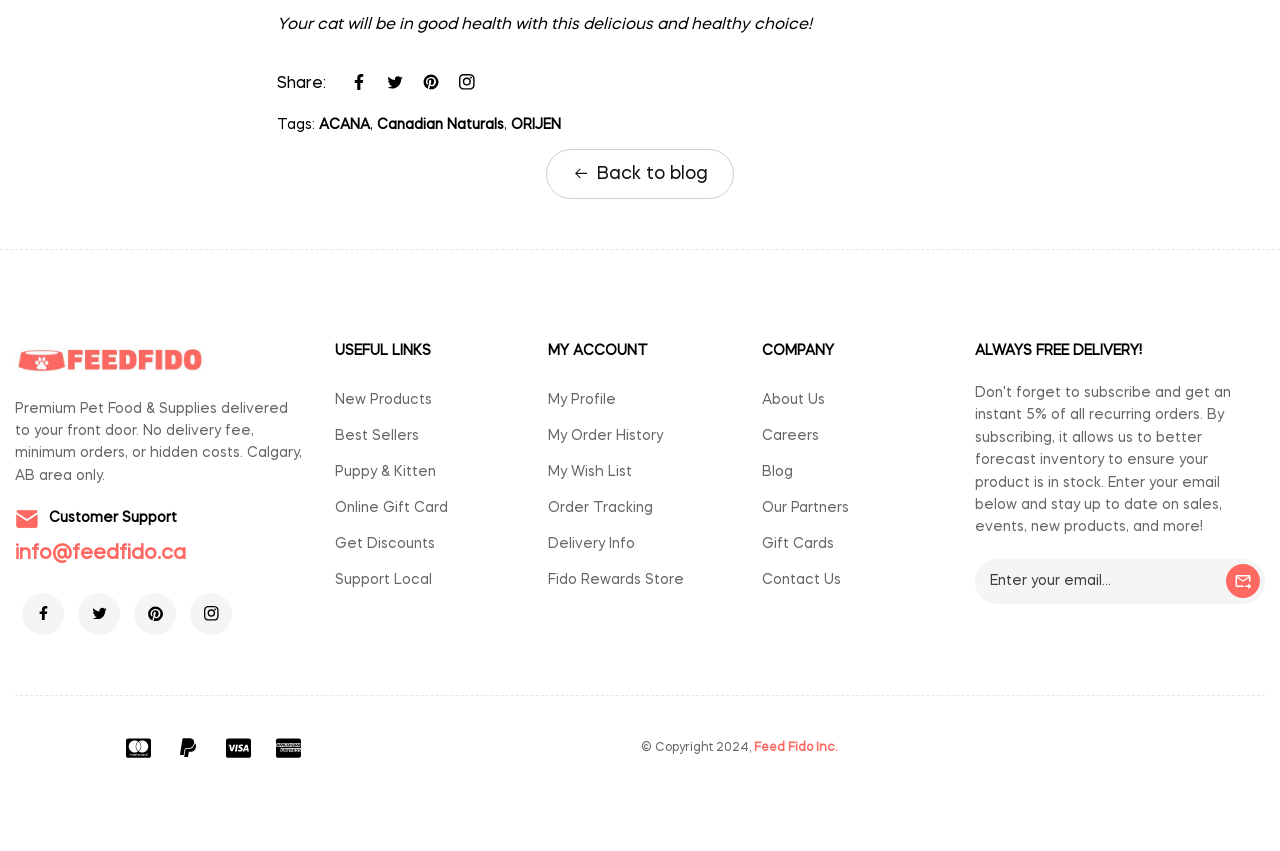Show the bounding box coordinates of the region that should be clicked to follow the instruction: "Share on Facebook."

[0.274, 0.088, 0.287, 0.104]